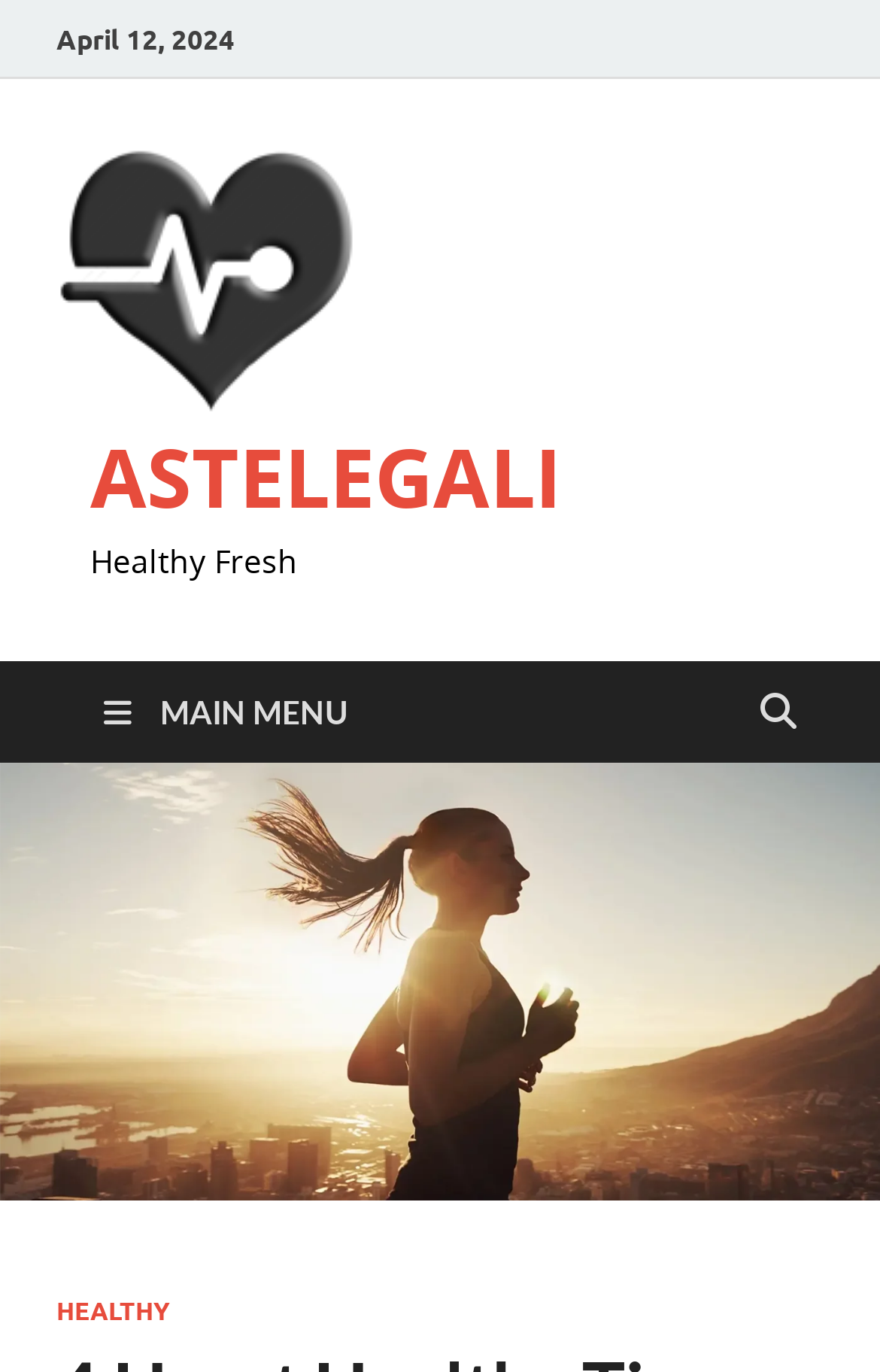What is the name of the website?
Using the picture, provide a one-word or short phrase answer.

ASTELEGALI